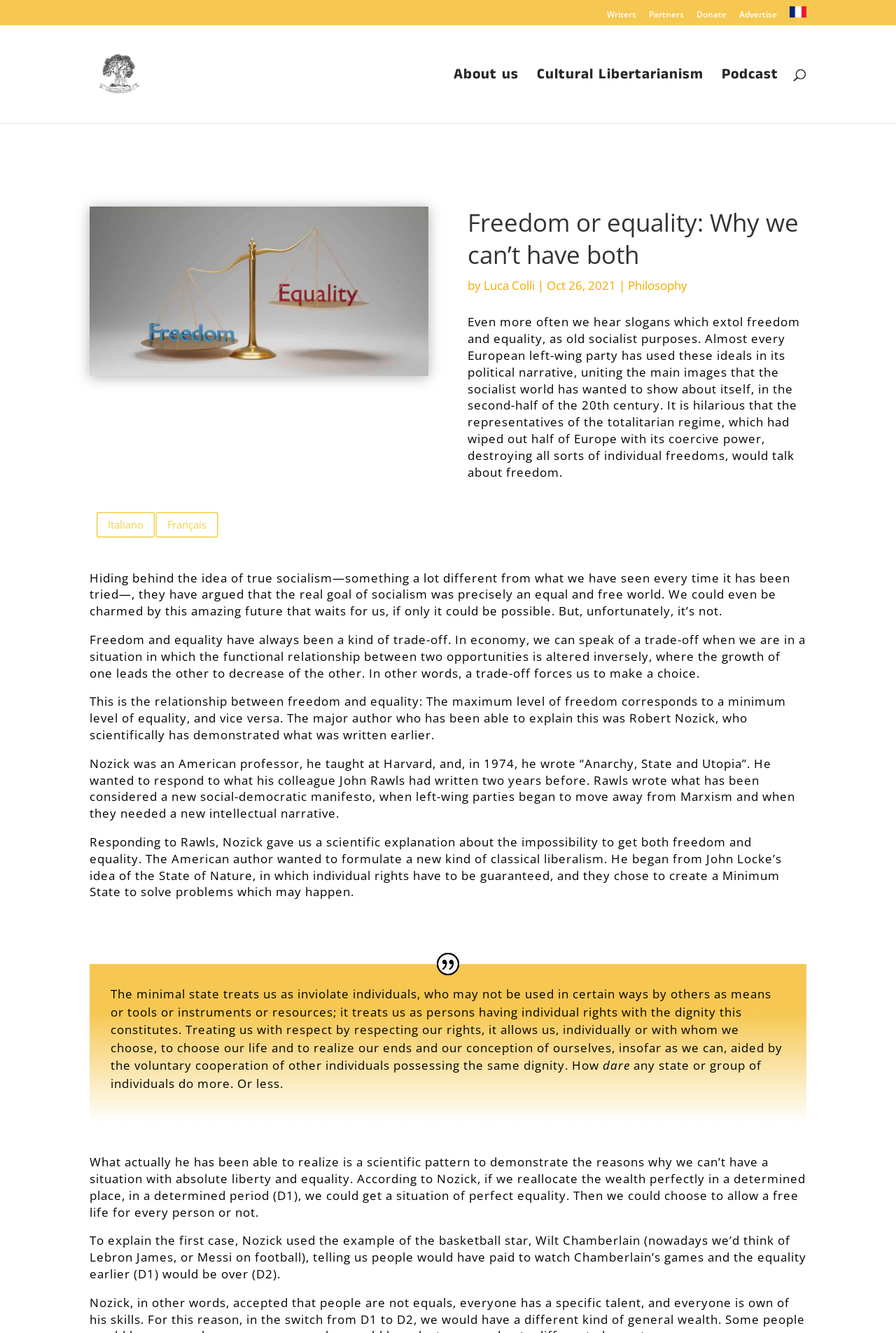Locate the coordinates of the bounding box for the clickable region that fulfills this instruction: "Click on the 'Writers' link".

[0.677, 0.008, 0.71, 0.019]